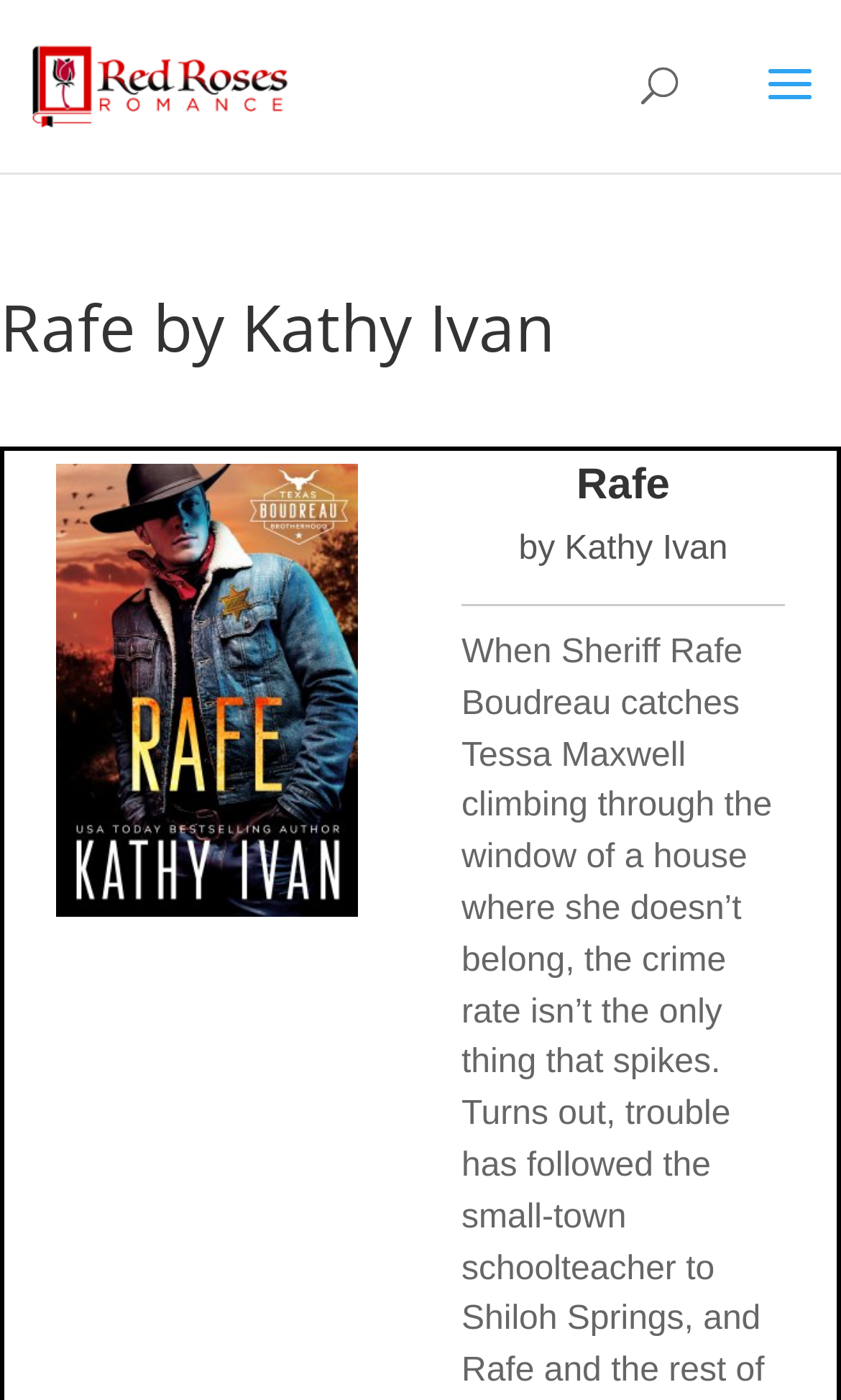What is the orientation of the separator? Based on the screenshot, please respond with a single word or phrase.

Horizontal